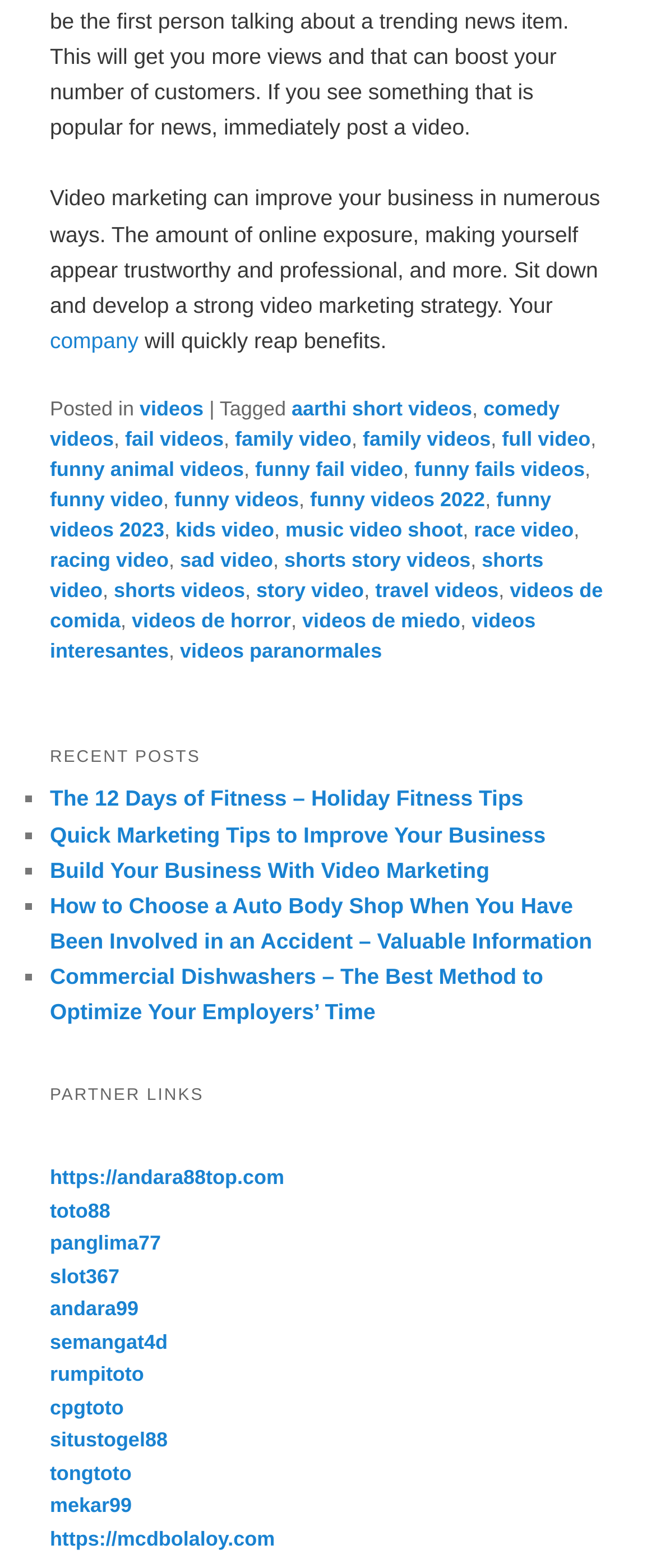Could you specify the bounding box coordinates for the clickable section to complete the following instruction: "Click on Gujarat in tops Best universities across the Worldwide in India."?

None